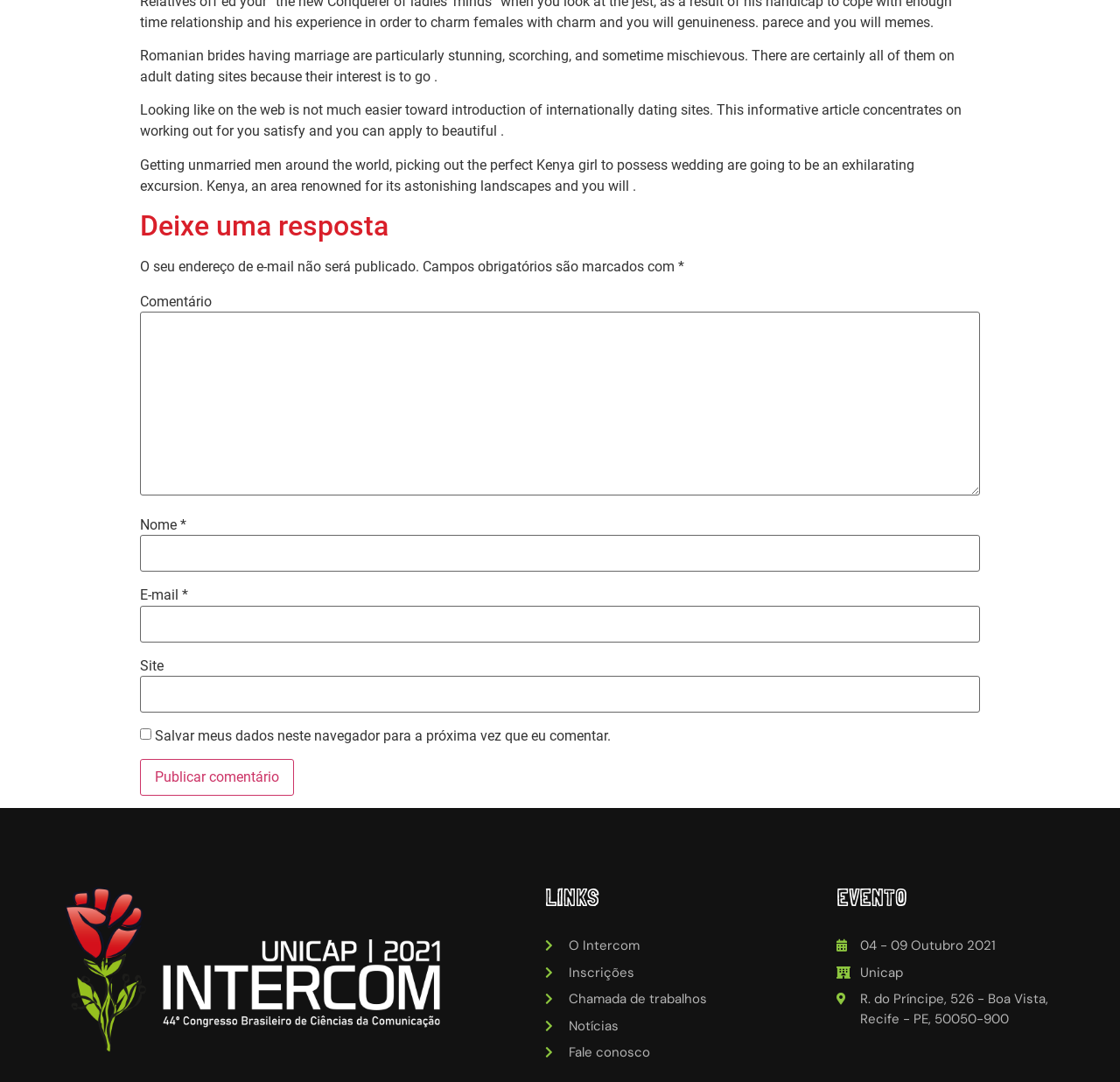What is the topic of the article?
From the image, respond using a single word or phrase.

Romanian brides